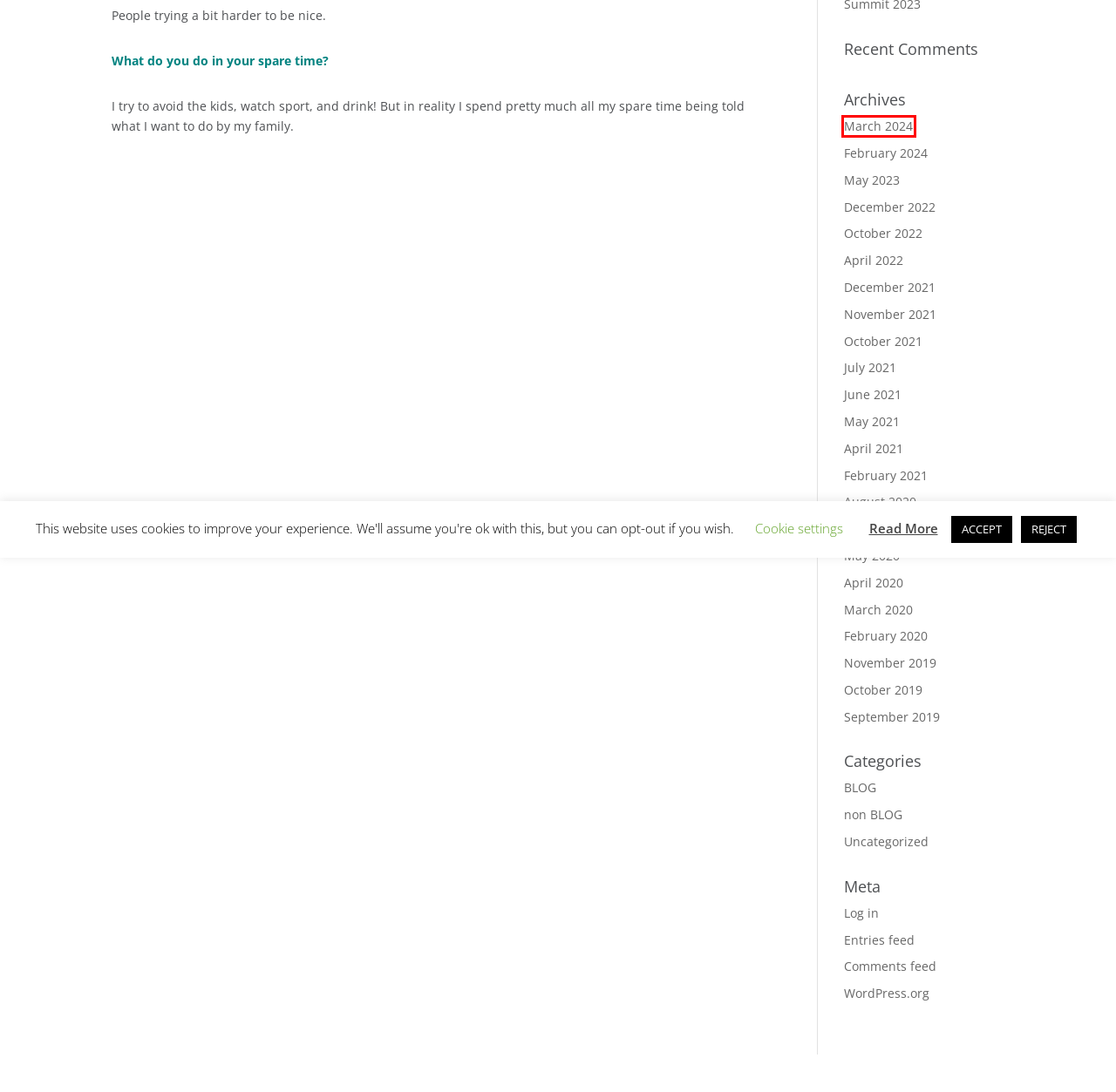Examine the screenshot of a webpage featuring a red bounding box and identify the best matching webpage description for the new page that results from clicking the element within the box. Here are the options:
A. Blog Tool, Publishing Platform, and CMS – WordPress.org
B. November 2019 - Adelphi Research
C. June 2021 - Adelphi Research
D. December 2022 - Adelphi Research
E. March 2024 - Adelphi Research
F. Uncategorized Archives - Adelphi Research
G. Log In ‹ Adelphi Research — WordPress
H. February 2021 - Adelphi Research

E